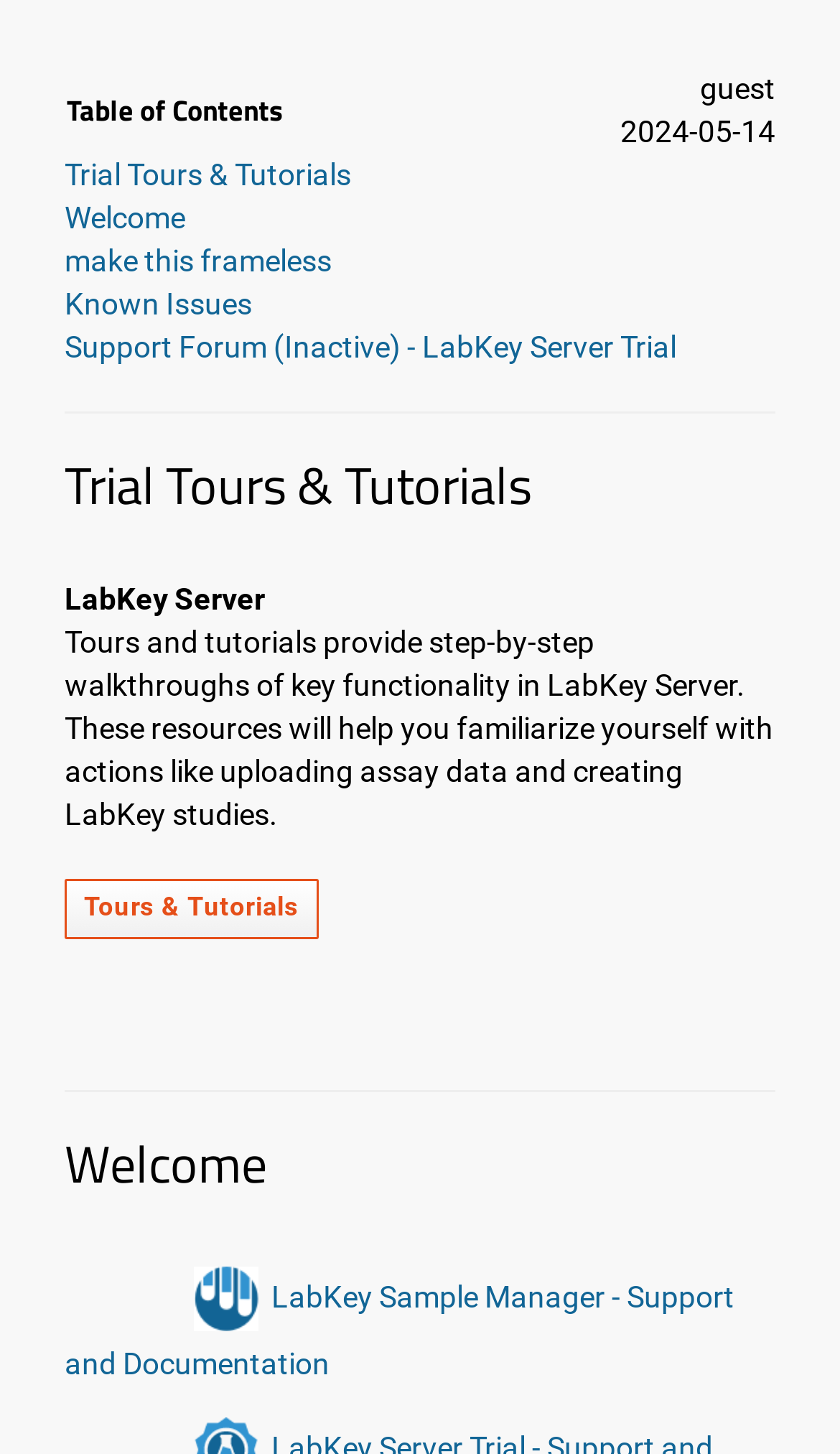What is the purpose of the tours and tutorials?
Carefully analyze the image and provide a thorough answer to the question.

According to the StaticText element, 'Tours and tutorials provide step-by-step walkthroughs of key functionality in LabKey Server. These resources will help you familiarize yourself with actions like uploading assay data and creating LabKey studies.' This suggests that the purpose of the tours and tutorials is to familiarize users with LabKey Server.